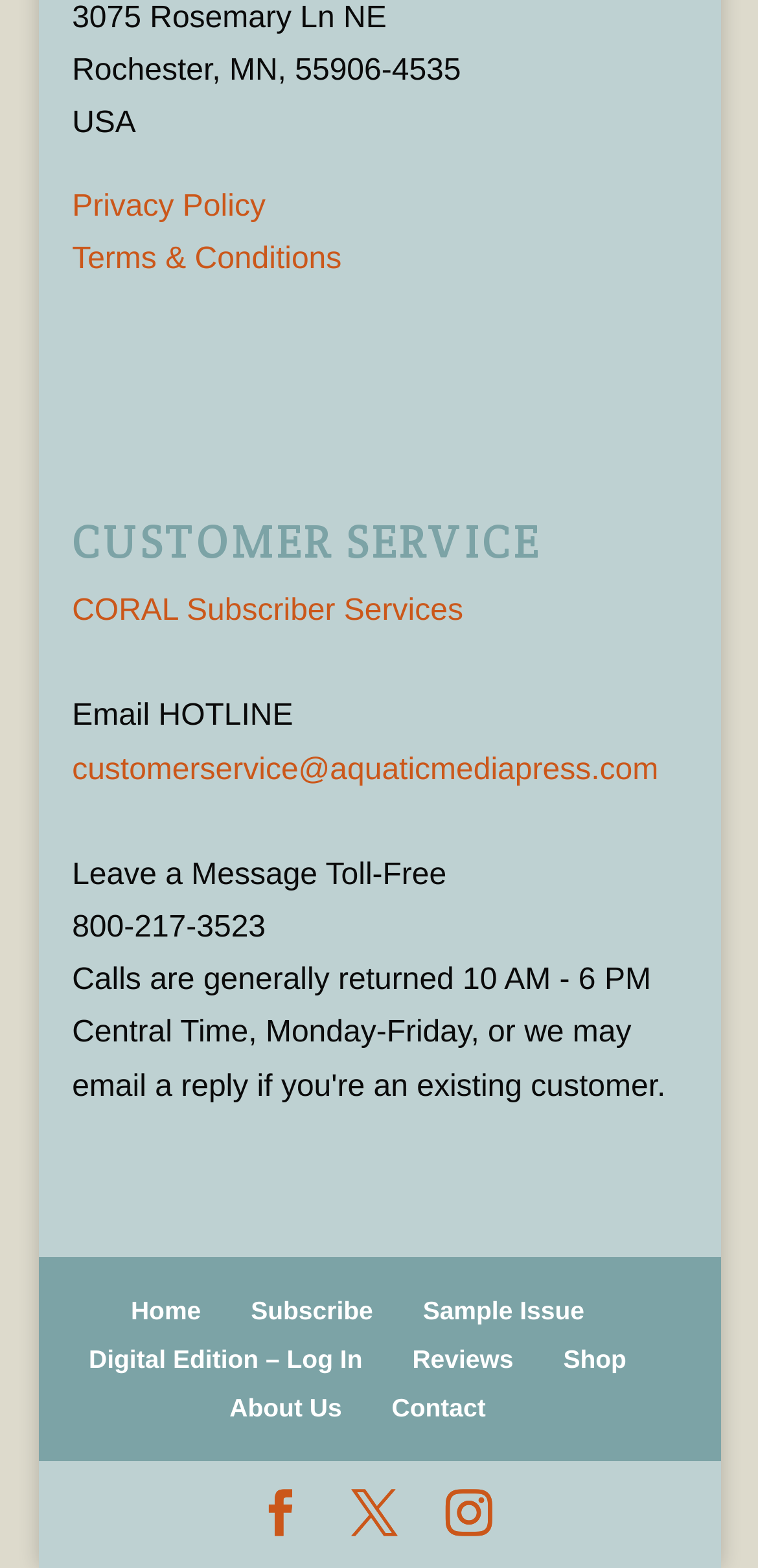Specify the bounding box coordinates of the region I need to click to perform the following instruction: "View privacy policy". The coordinates must be four float numbers in the range of 0 to 1, i.e., [left, top, right, bottom].

[0.095, 0.122, 0.35, 0.143]